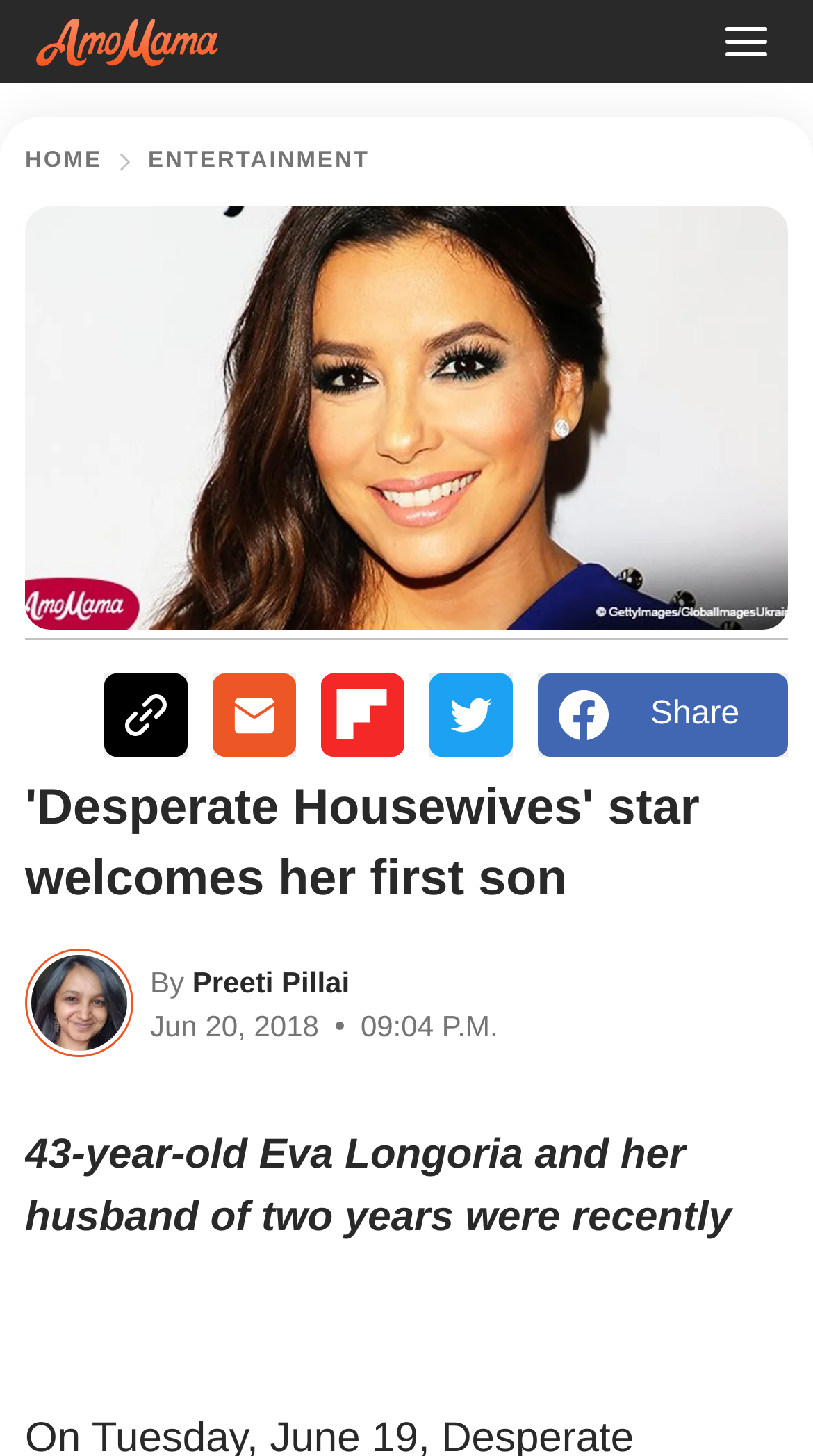Please identify the bounding box coordinates of the clickable area that will fulfill the following instruction: "Read the article by Preeti Pillai". The coordinates should be in the format of four float numbers between 0 and 1, i.e., [left, top, right, bottom].

[0.031, 0.651, 0.164, 0.725]